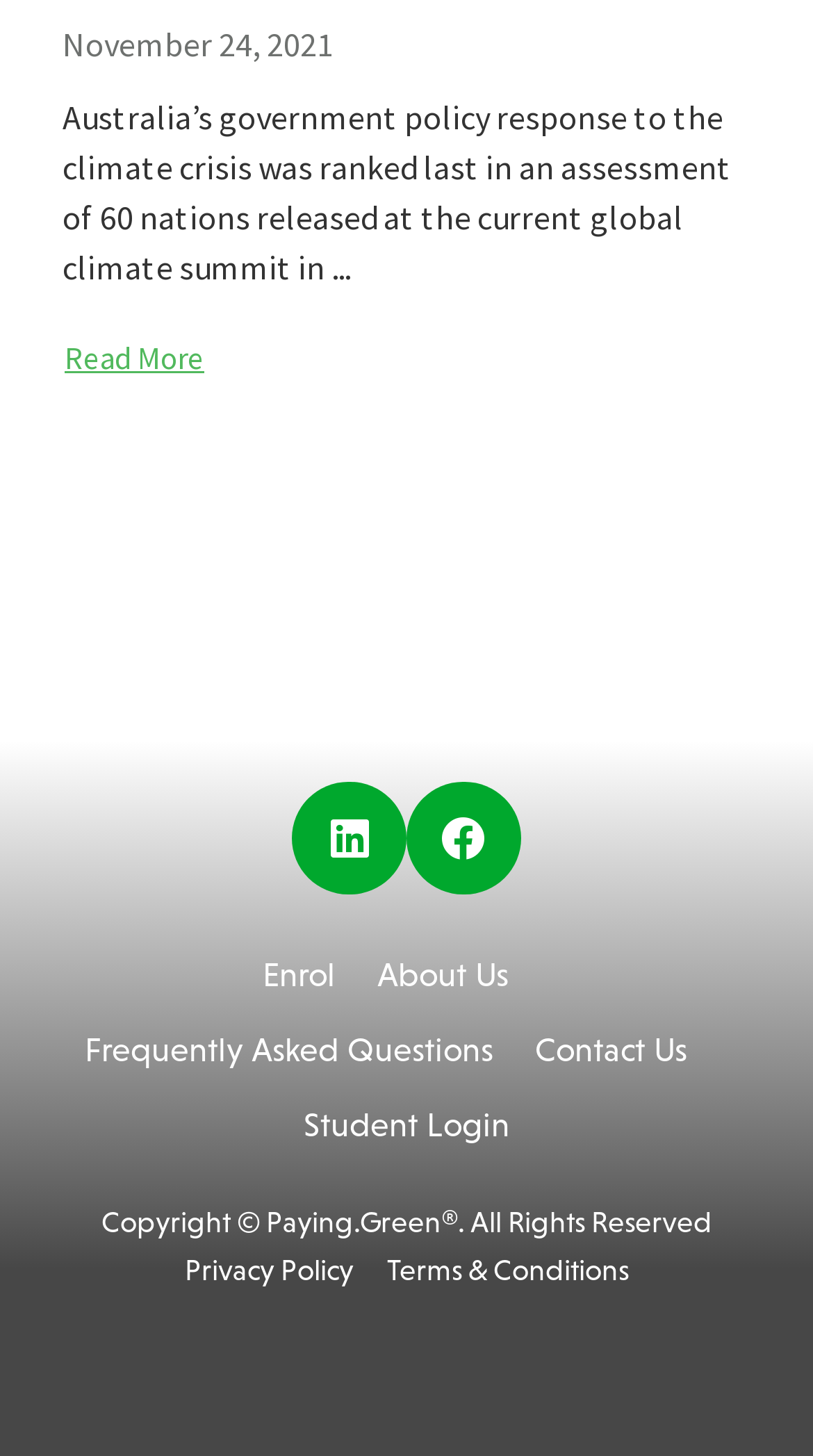Can you find the bounding box coordinates of the area I should click to execute the following instruction: "Read the news article"?

[0.077, 0.237, 0.254, 0.256]